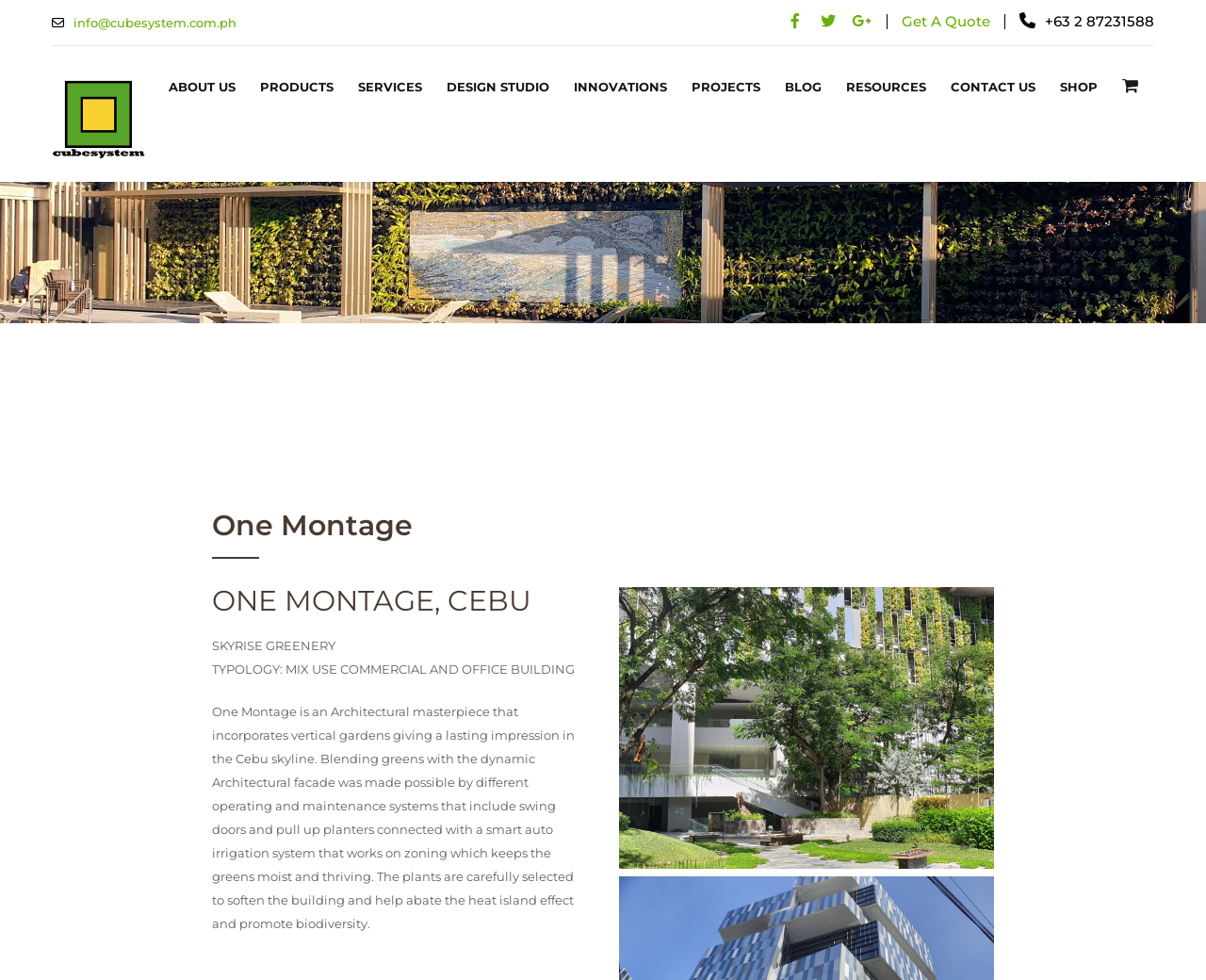Please locate the bounding box coordinates of the element that should be clicked to complete the given instruction: "Click the 'FAQ for admissions' link".

None